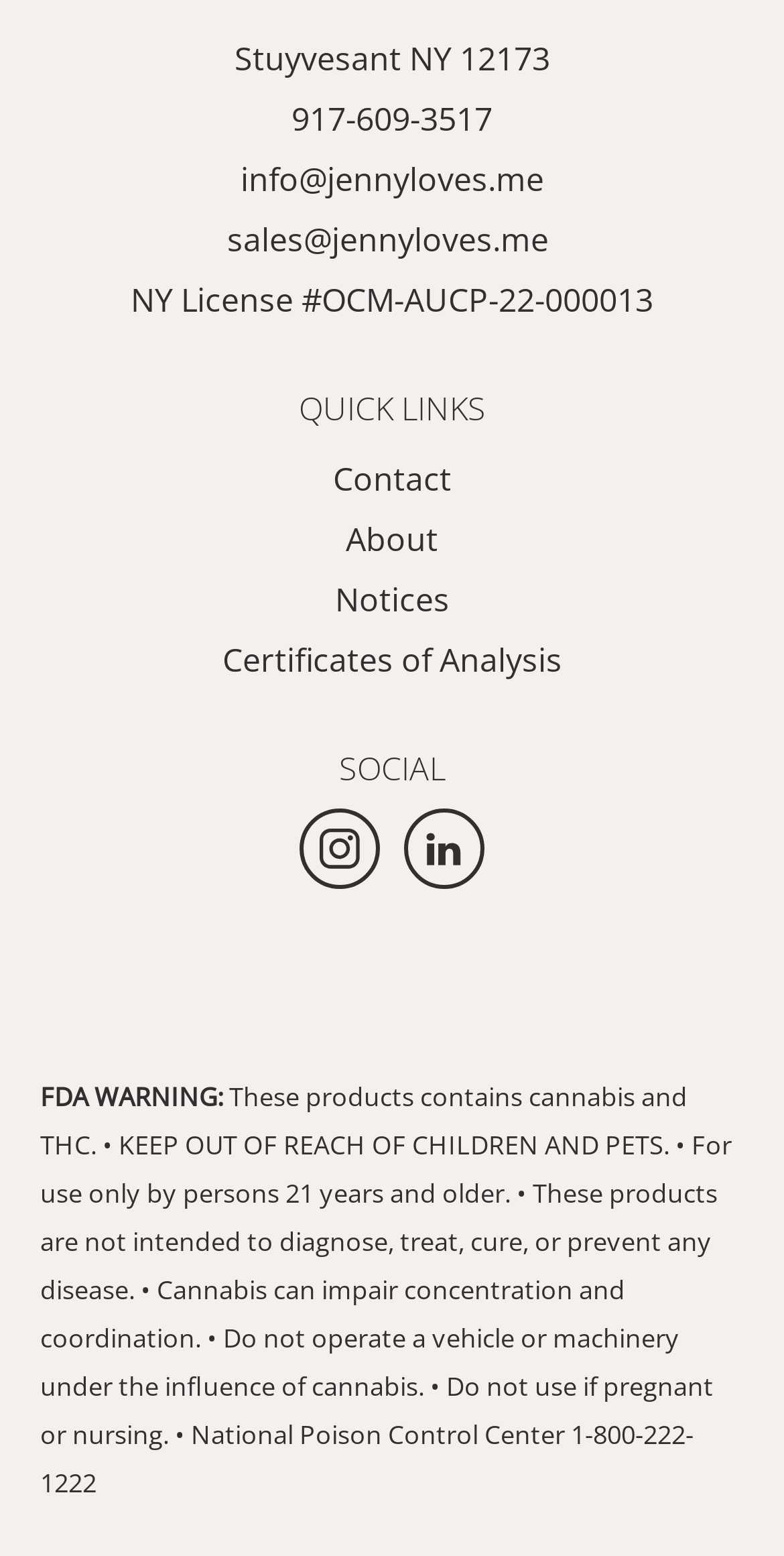What is the email address for sales?
Please provide a single word or phrase in response based on the screenshot.

sales@jennyloves.me